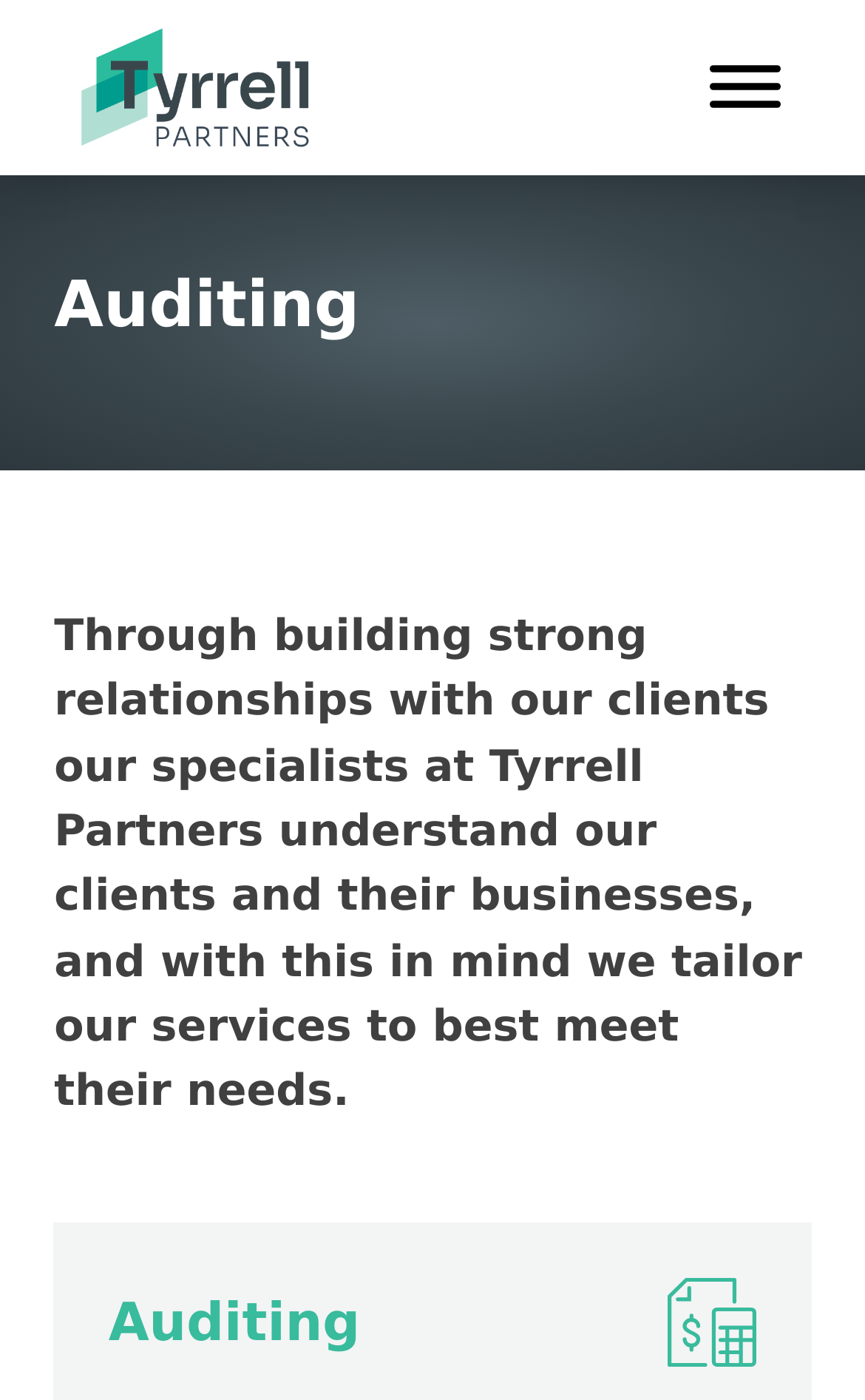Using the provided element description "aria-label="open menu"", determine the bounding box coordinates of the UI element.

[0.783, 0.028, 0.937, 0.097]